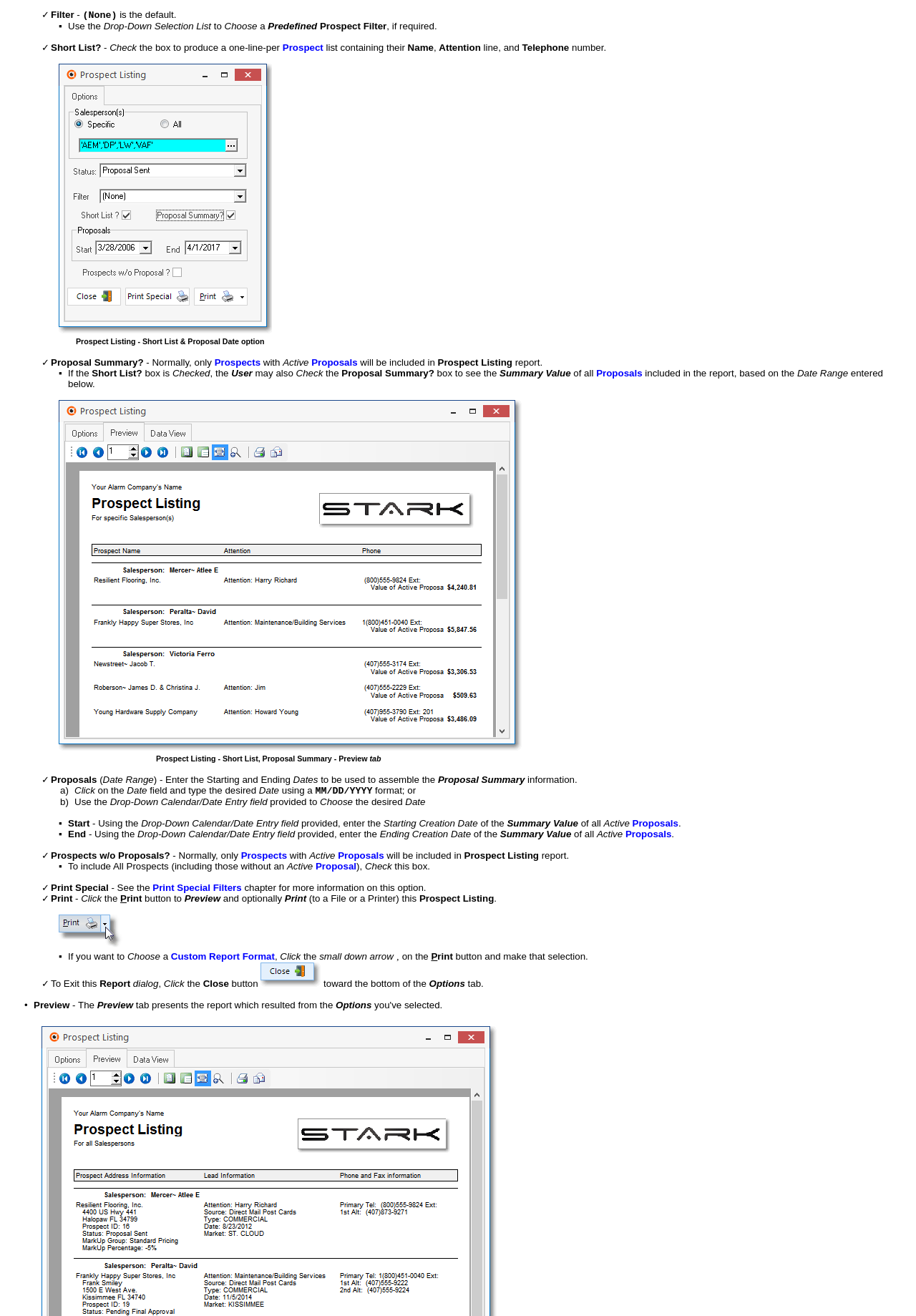Locate the bounding box coordinates of the element to click to perform the following action: 'Click the Prospect link'. The coordinates should be given as four float values between 0 and 1, in the form of [left, top, right, bottom].

[0.308, 0.032, 0.353, 0.04]